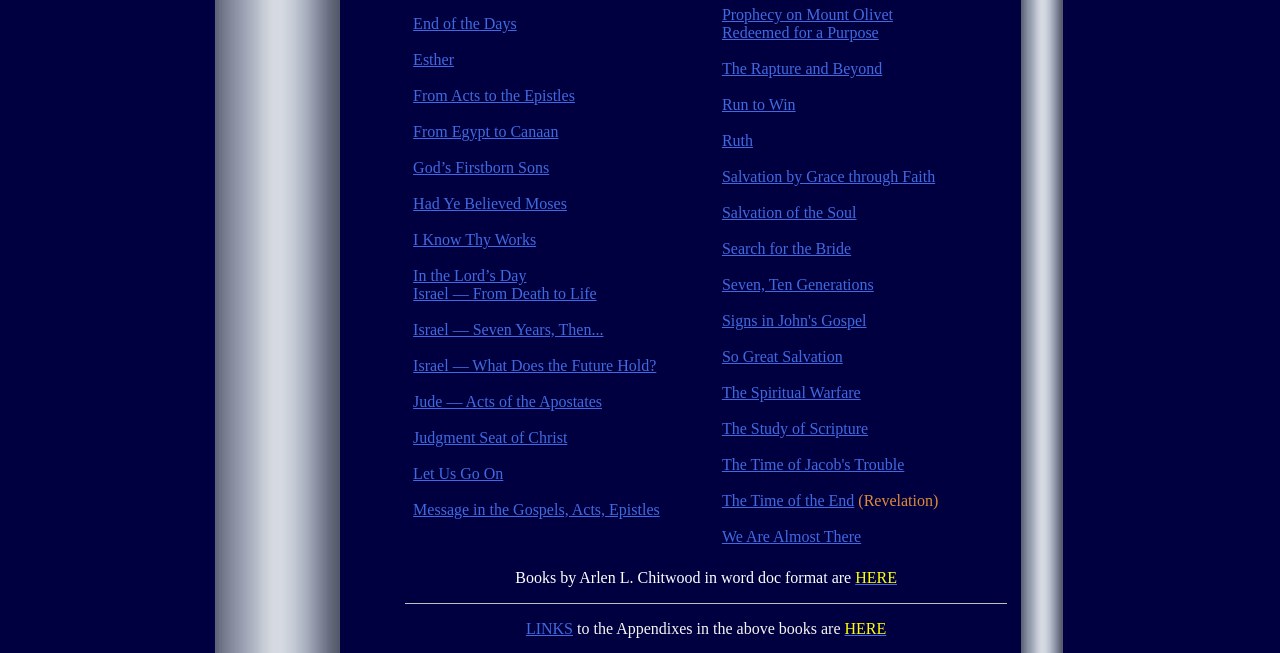Locate the bounding box coordinates of the area to click to fulfill this instruction: "Click on 'LINKS'". The bounding box should be presented as four float numbers between 0 and 1, in the order [left, top, right, bottom].

[0.411, 0.949, 0.448, 0.975]